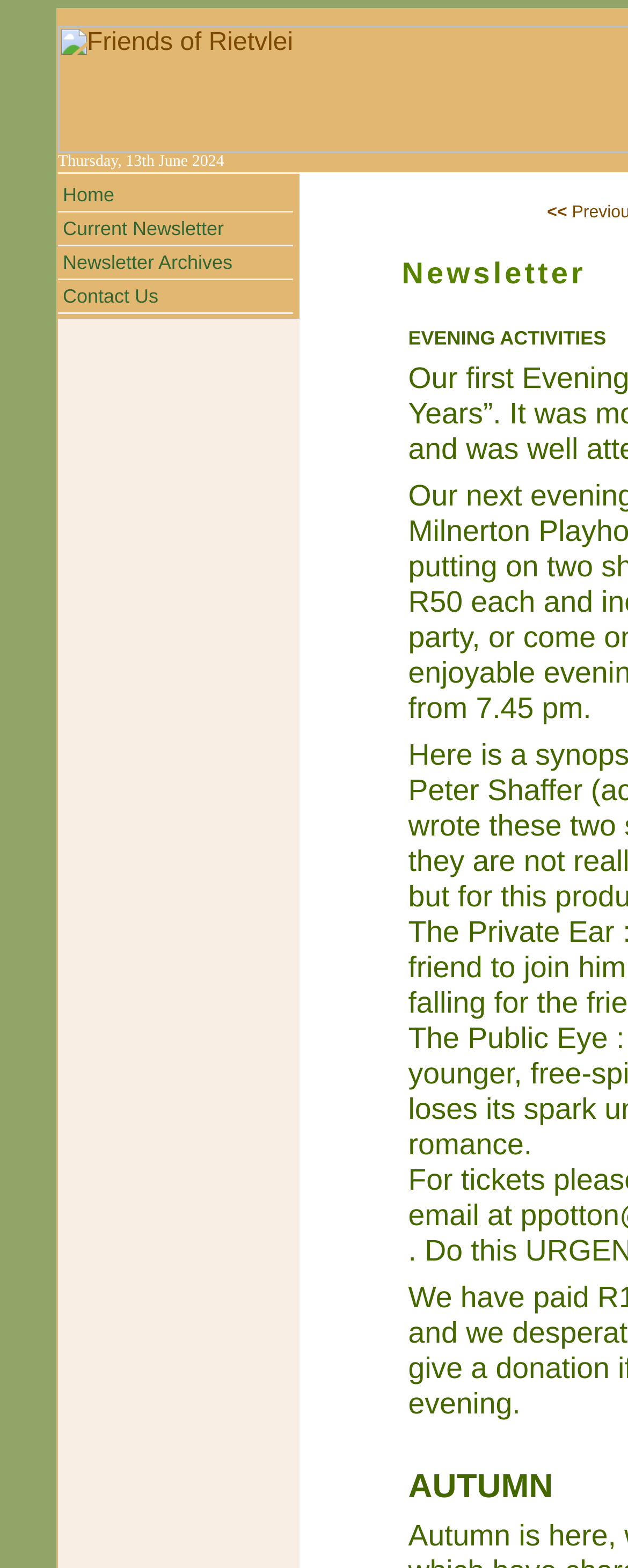Generate a thorough explanation of the webpage's elements.

The webpage is dedicated to the Friends of Rietvlei, a organization focused on the conservation and management of the Rietvlei Wetland Reserve in suburban Cape Town, South Africa. 

At the top of the page, there is a navigation menu with four links: "Home", "Current Newsletter", "Newsletter Archives", and "Contact Us". These links are aligned horizontally and are positioned near the top left corner of the page.

Below the navigation menu, there is an image located near the top right corner of the page. The image is relatively small and appears to be a logo or an icon.

The rest of the page's content is not immediately apparent from the provided accessibility tree, but the navigation menu and image suggest that the page may have more content or features further down.